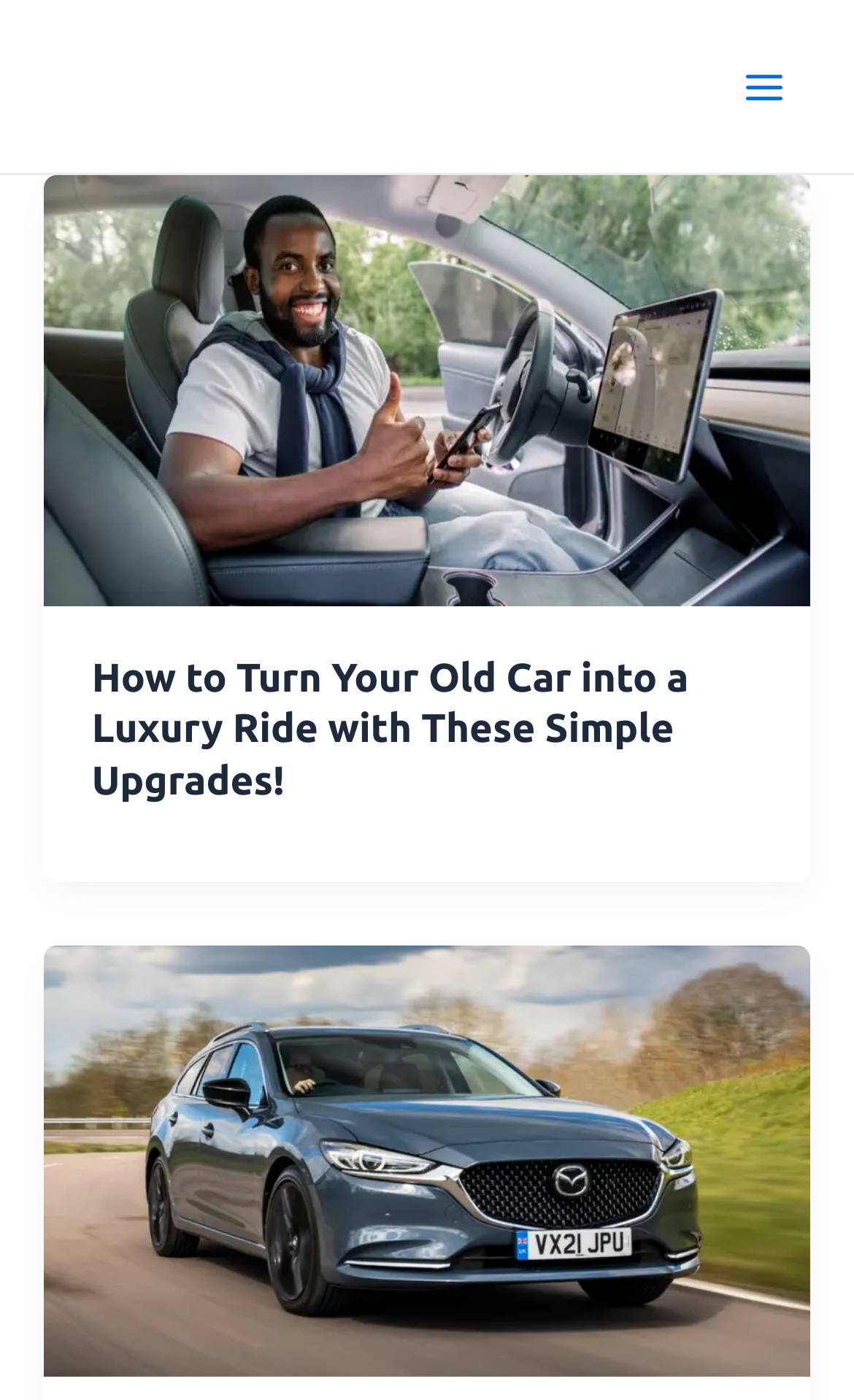Answer with a single word or phrase: 
What is the theme of the images on the webpage?

Cars